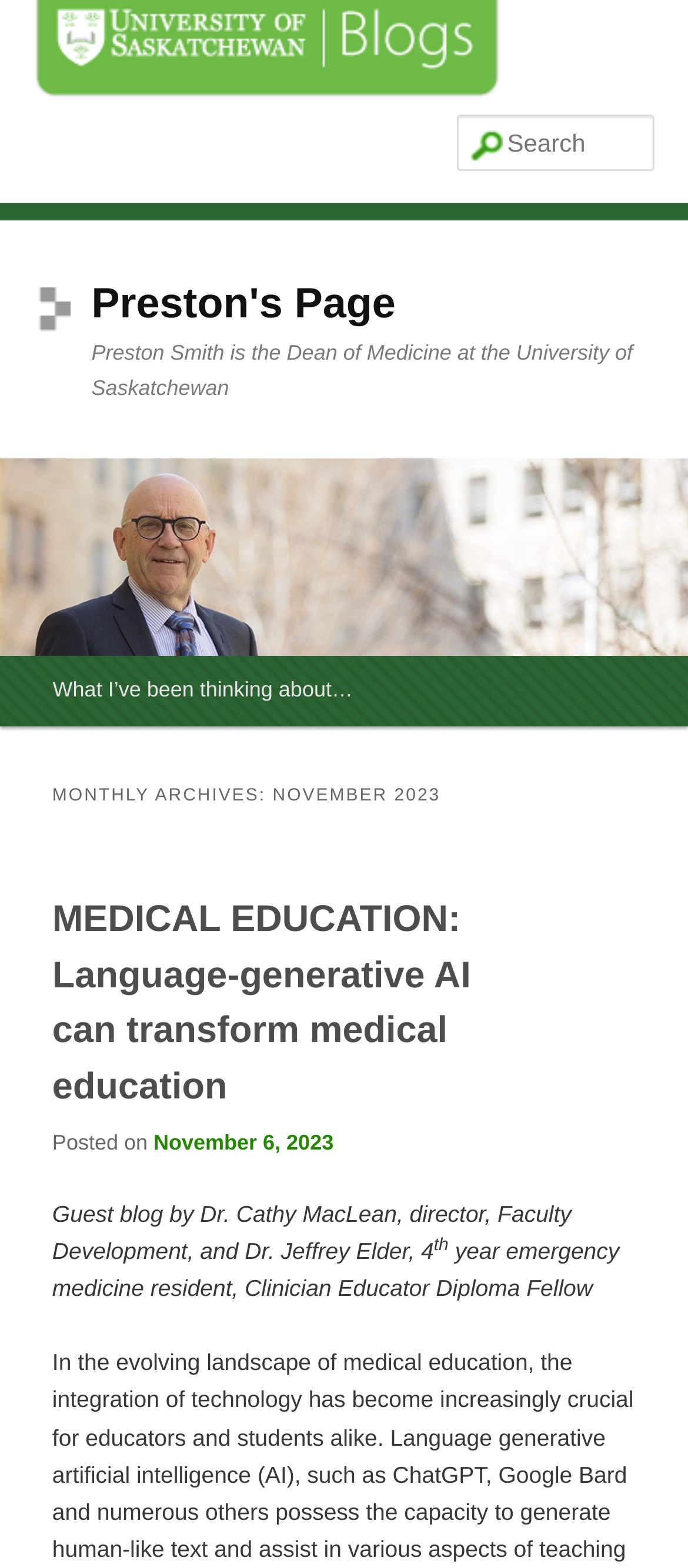Locate the bounding box of the UI element based on this description: "parent_node: Search name="s" placeholder="Search"". Provide four float numbers between 0 and 1 as [left, top, right, bottom].

[0.663, 0.073, 0.95, 0.109]